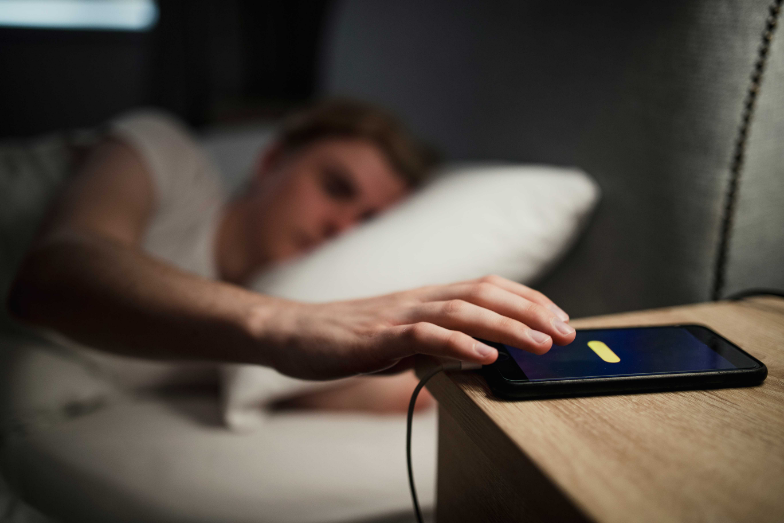What is the atmosphere of the bedroom?
Answer the question based on the image using a single word or a brief phrase.

dimly lit